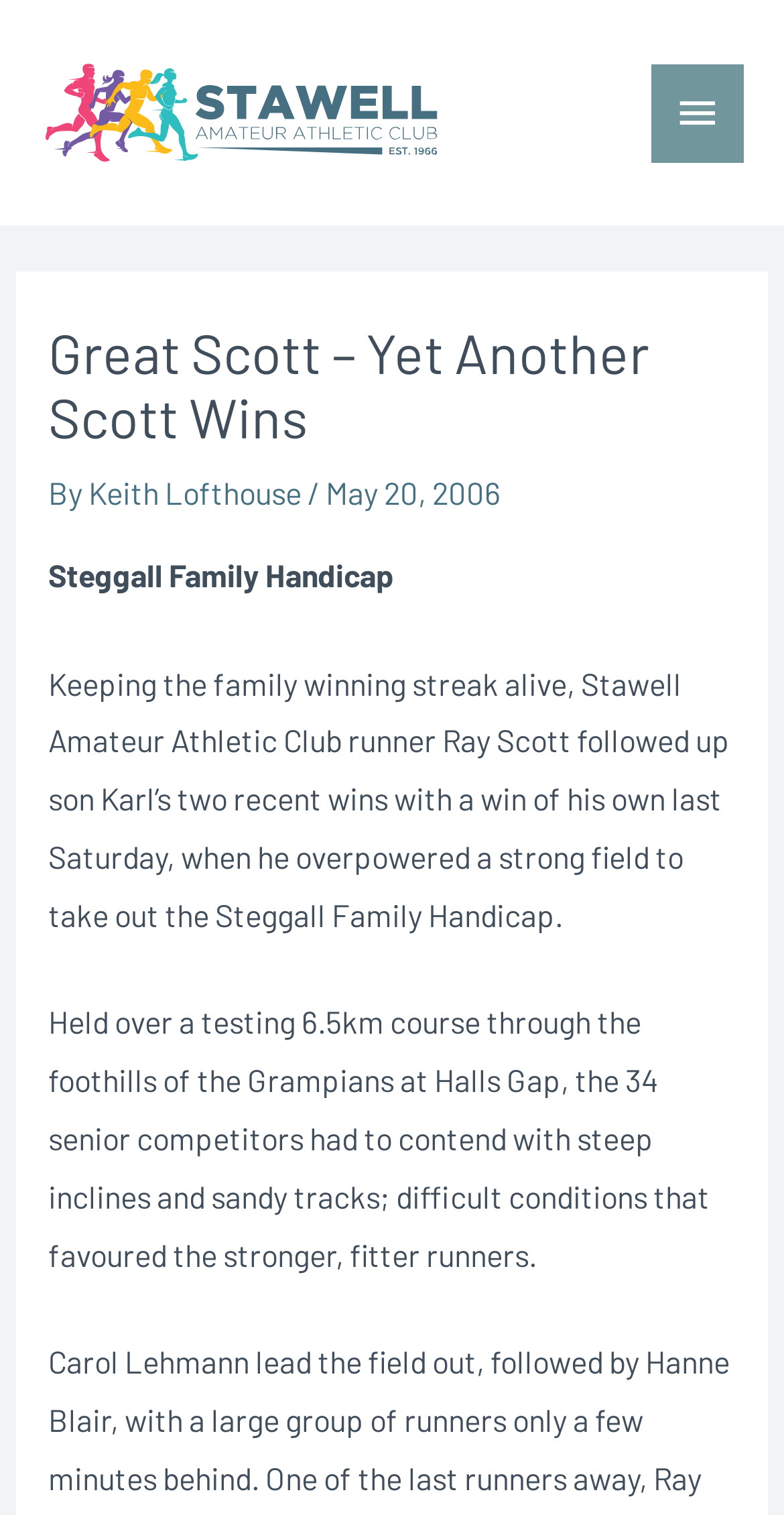What is the name of the athletic club?
Please respond to the question with a detailed and thorough explanation.

I found the answer by looking at the link and image at the top of the webpage, which both have the text 'Stawell Amateur Athletic Club'.